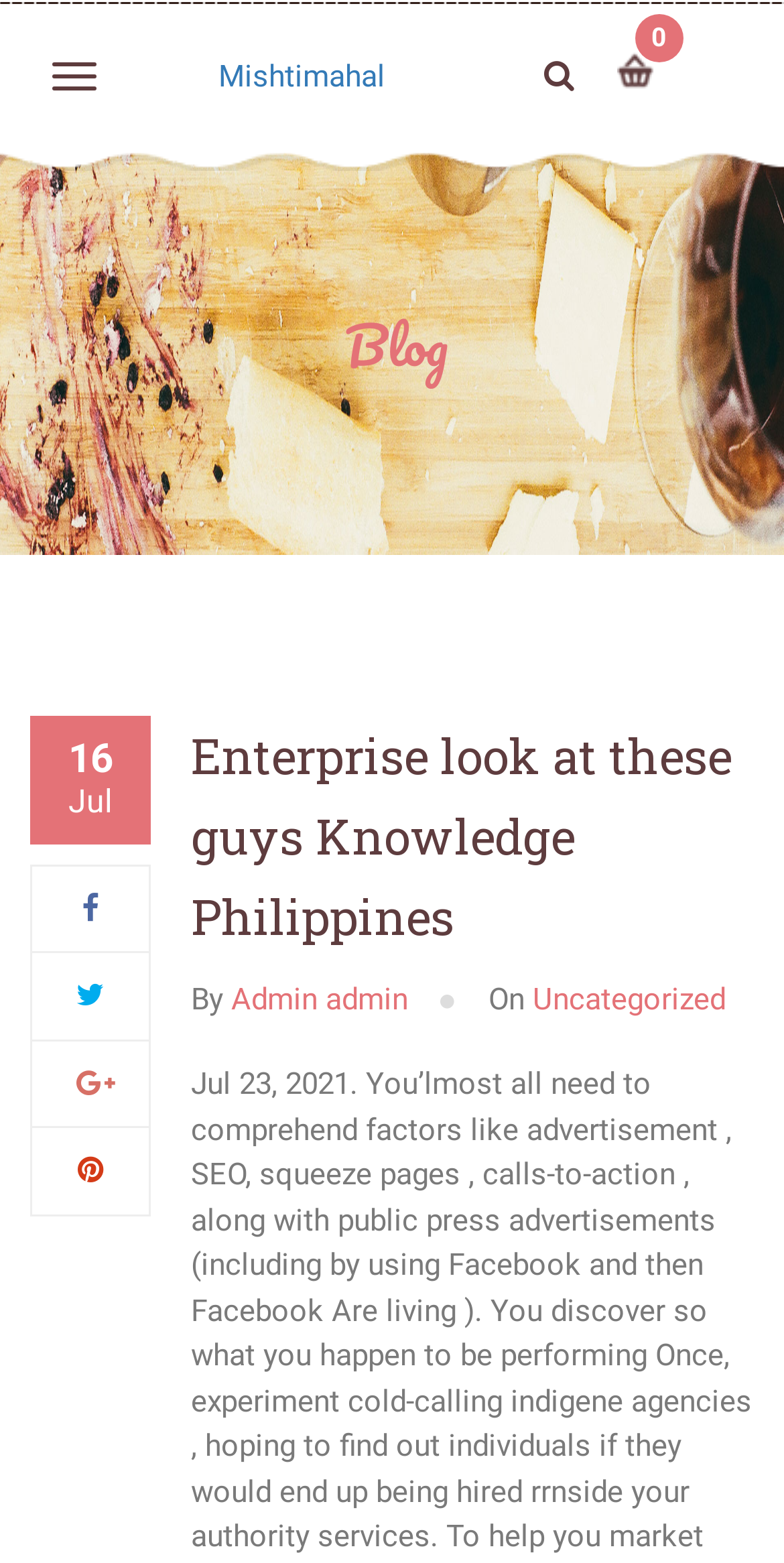Identify the bounding box coordinates of the clickable region required to complete the instruction: "View the shopping cart". The coordinates should be given as four float numbers within the range of 0 and 1, i.e., [left, top, right, bottom].

[0.786, 0.033, 0.832, 0.057]